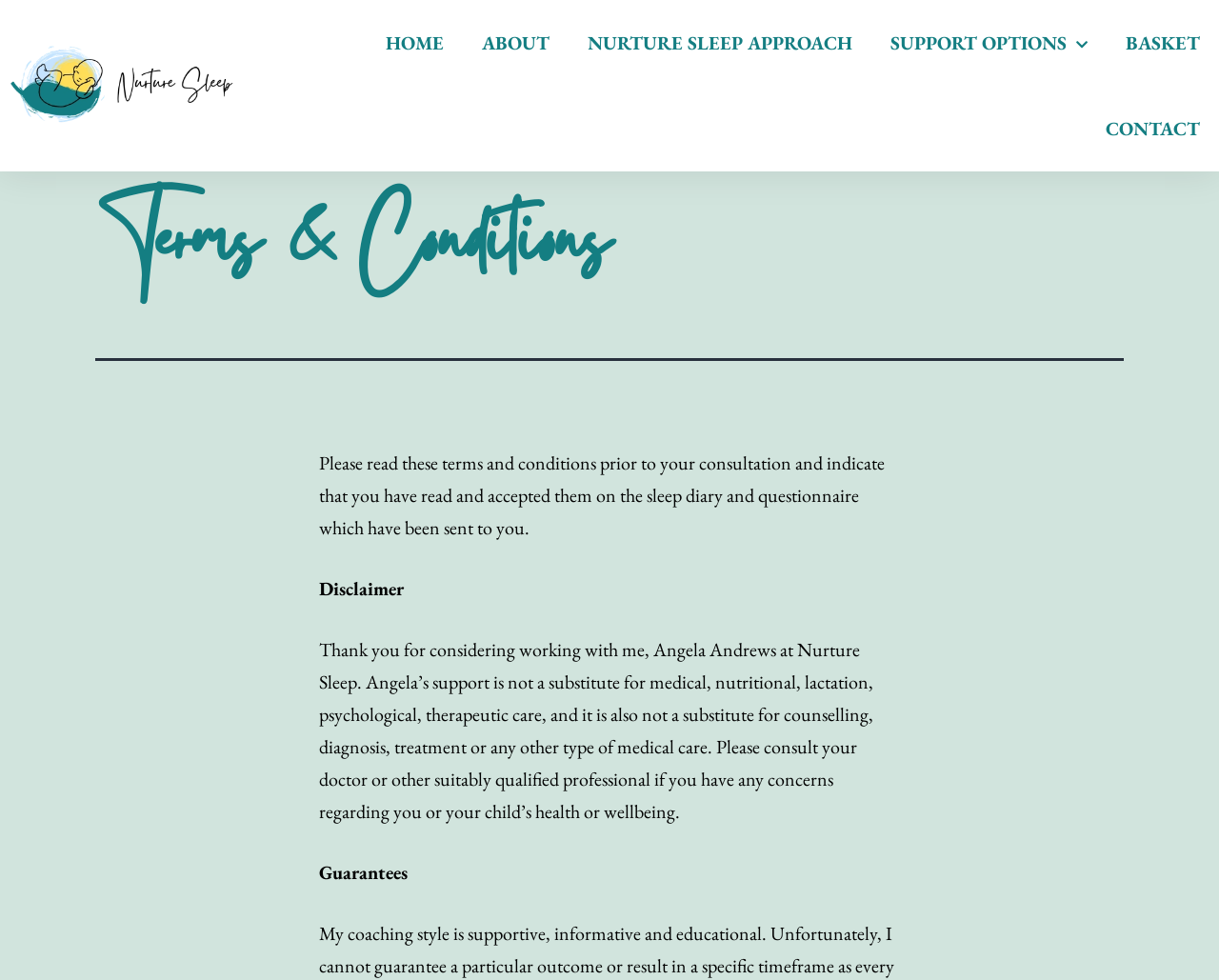Determine and generate the text content of the webpage's headline.

Terms & Conditions